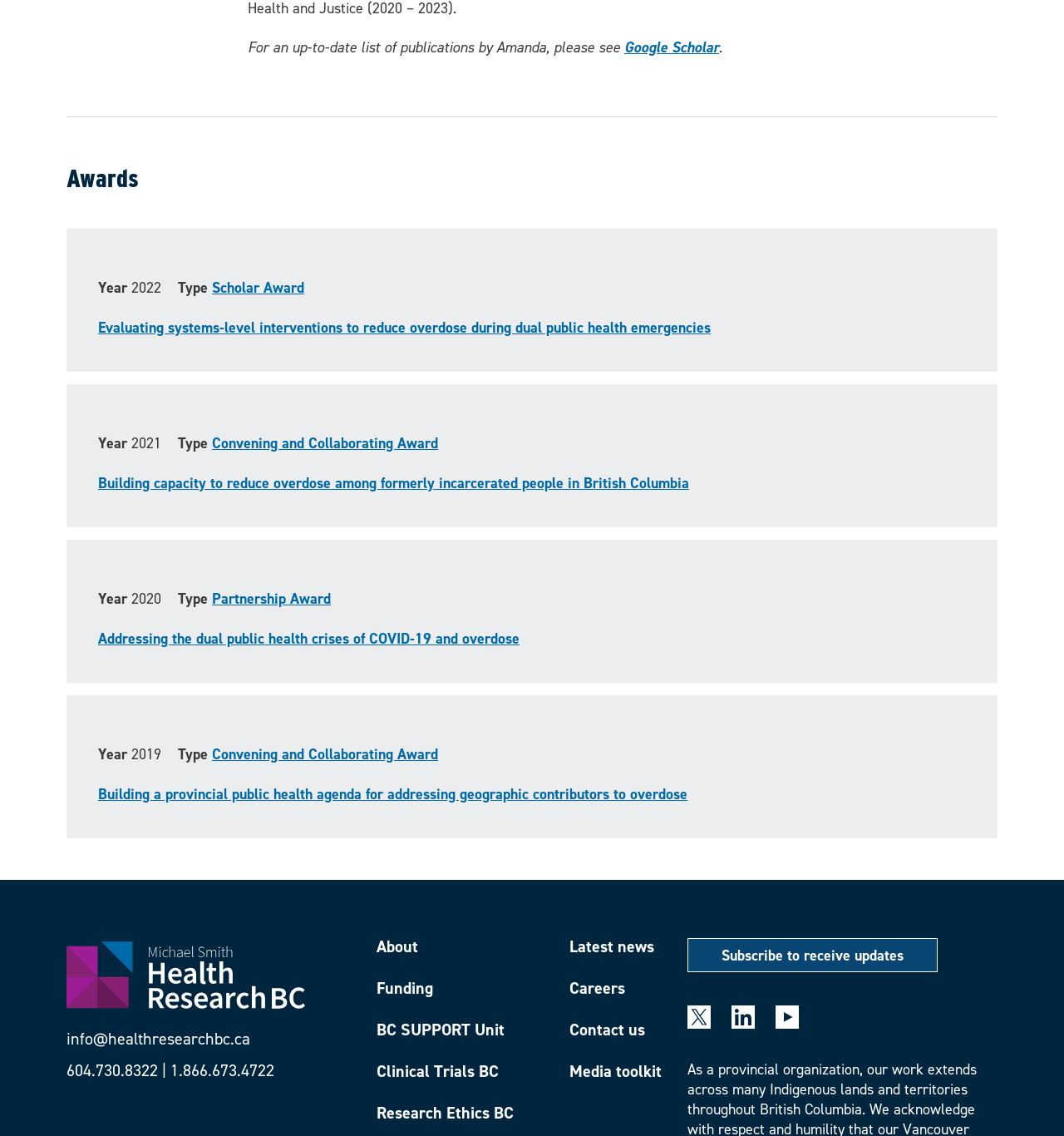Given the description Funding, predict the bounding box coordinates of the UI element. Ensure the coordinates are in the format (top-left x, top-left y, bottom-right x, bottom-right y) and all values are between 0 and 1.

[0.354, 0.862, 0.507, 0.89]